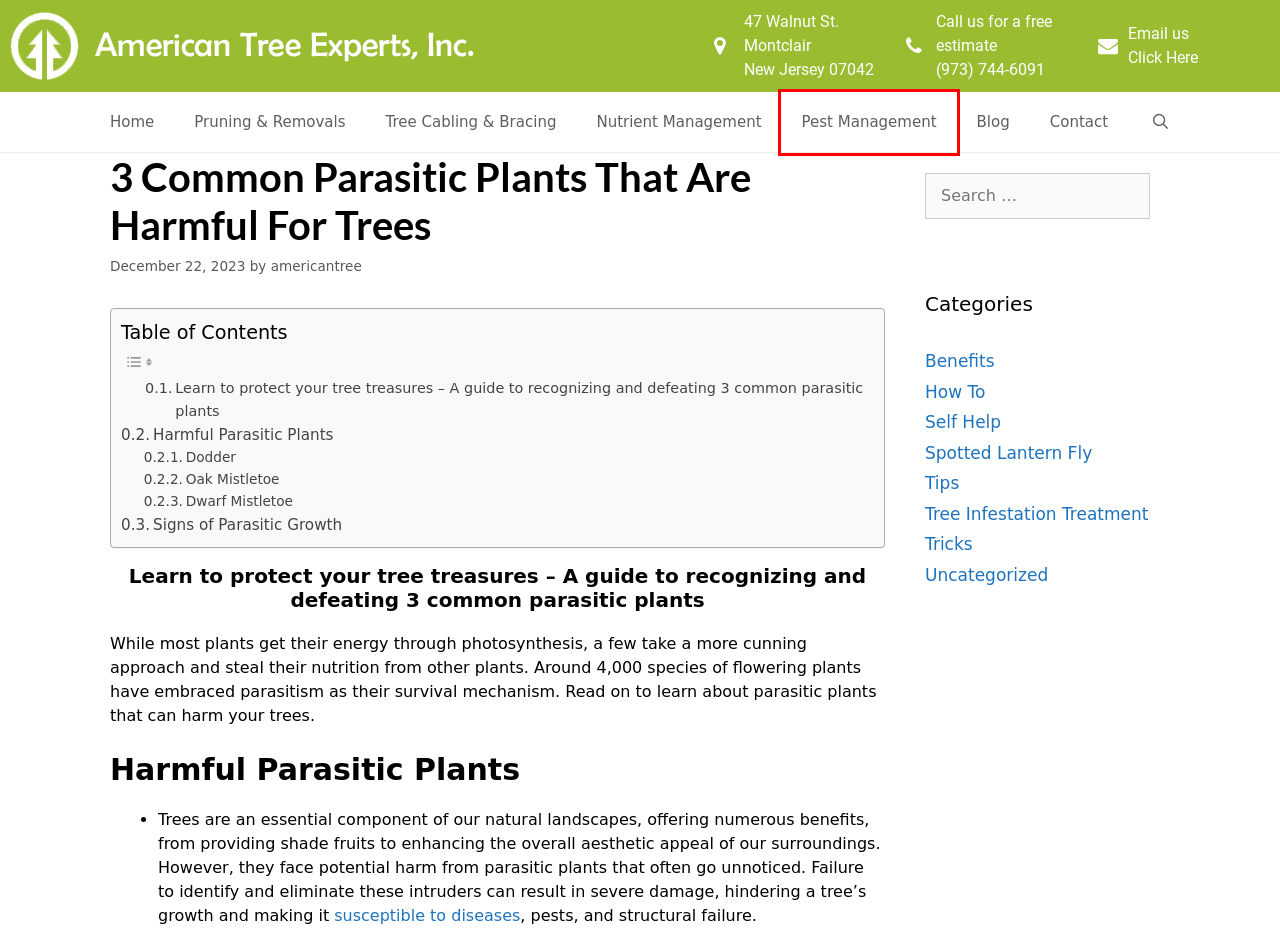Given a screenshot of a webpage with a red bounding box around a UI element, please identify the most appropriate webpage description that matches the new webpage after you click on the element. Here are the candidates:
A. Montclair NJ Tree Cutting Service - Trim - Prune - Removal
B. Spotted Lantern Fly Archives - American Tree Experts
C. americantree, Author at American Tree Experts
D. Nutrient Management For Trees In New Jersey - American Tree Experts
E. Self Help Archives - American Tree Experts
F. Tree & Plant Pest Management - American Tree Experts Montclair NJ
G. Benefits Archives - American Tree Experts
H. Blog - American Tree Experts

F